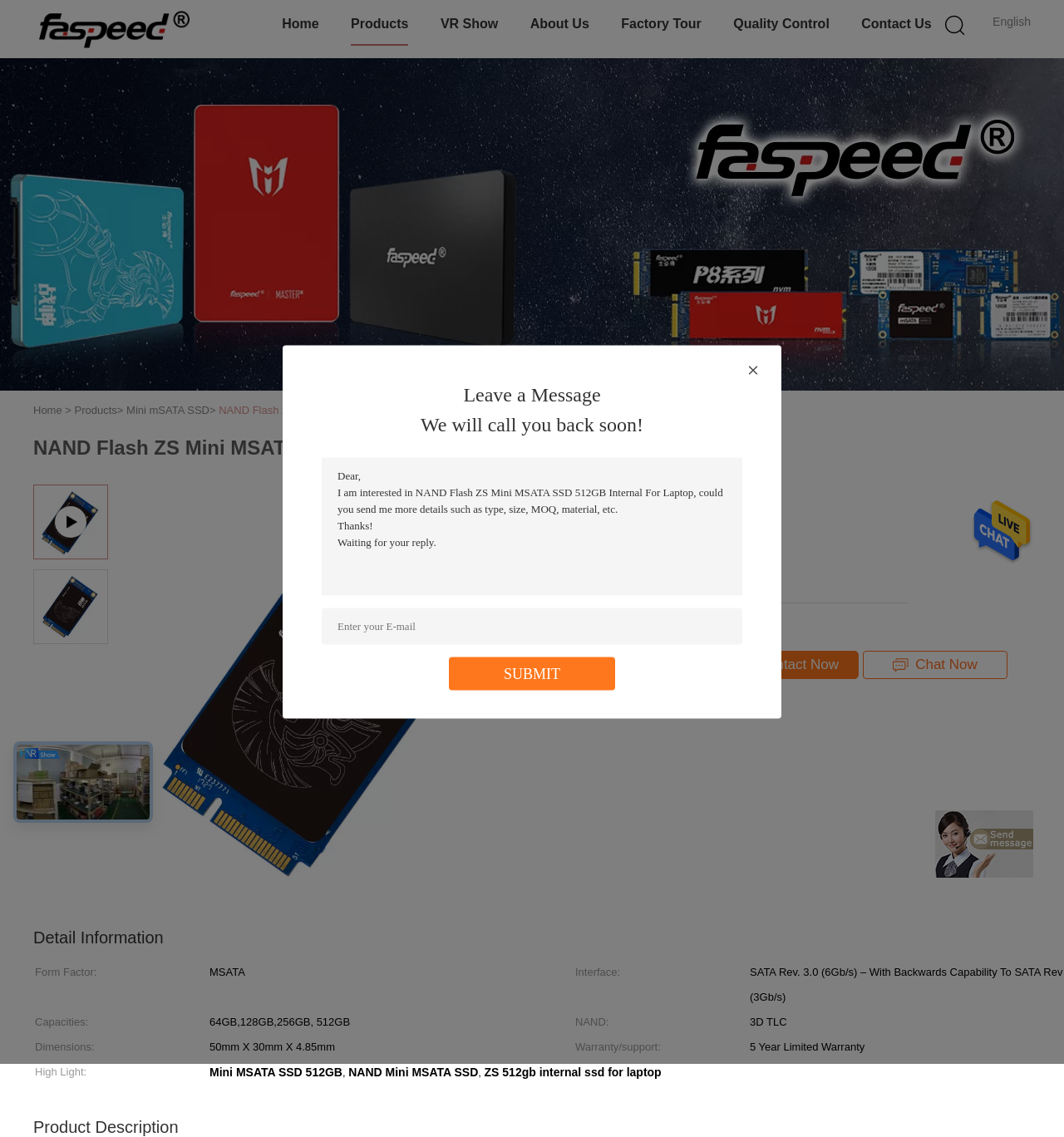What is the warranty or support for the product?
Based on the screenshot, give a detailed explanation to answer the question.

The webpage does not provide explicit information about the warranty or support for the product. Although there is a section for 'Warranty/support', it does not provide any specific details.